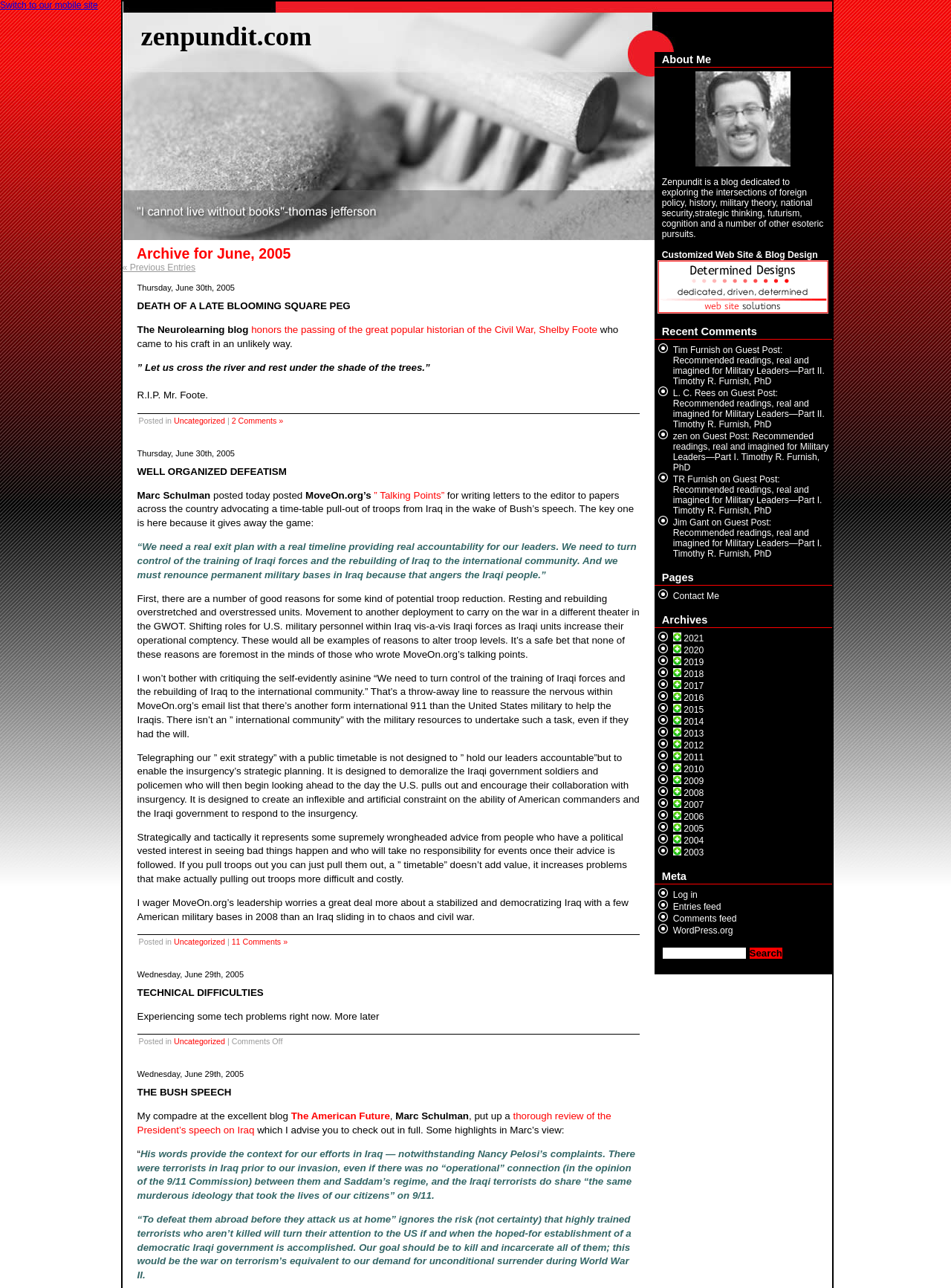Please provide the bounding box coordinates for the UI element as described: "Switch to our mobile site". The coordinates must be four floats between 0 and 1, represented as [left, top, right, bottom].

[0.0, 0.0, 0.103, 0.008]